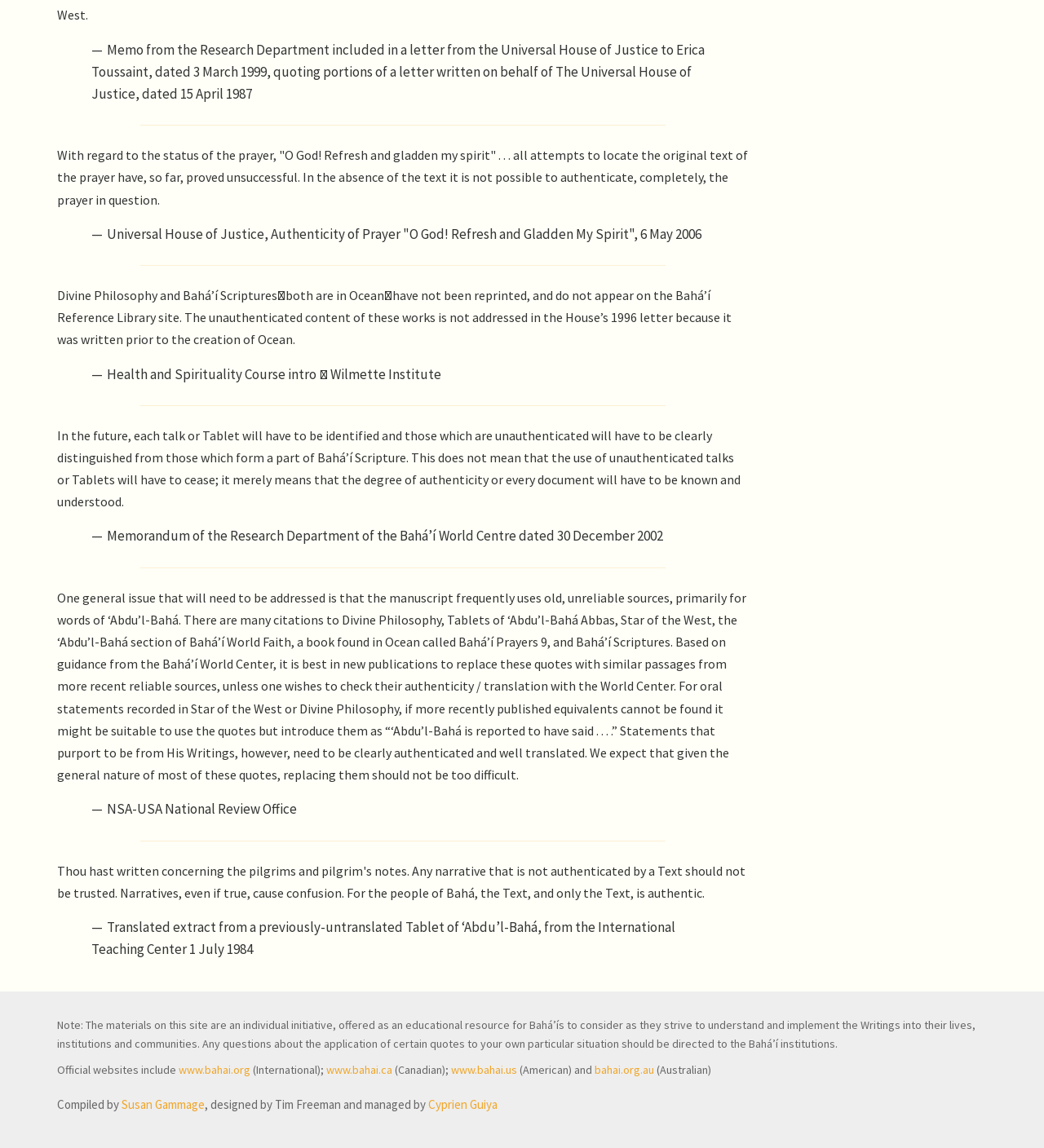Find the bounding box coordinates of the UI element according to this description: "Early Years Learning Framework".

None